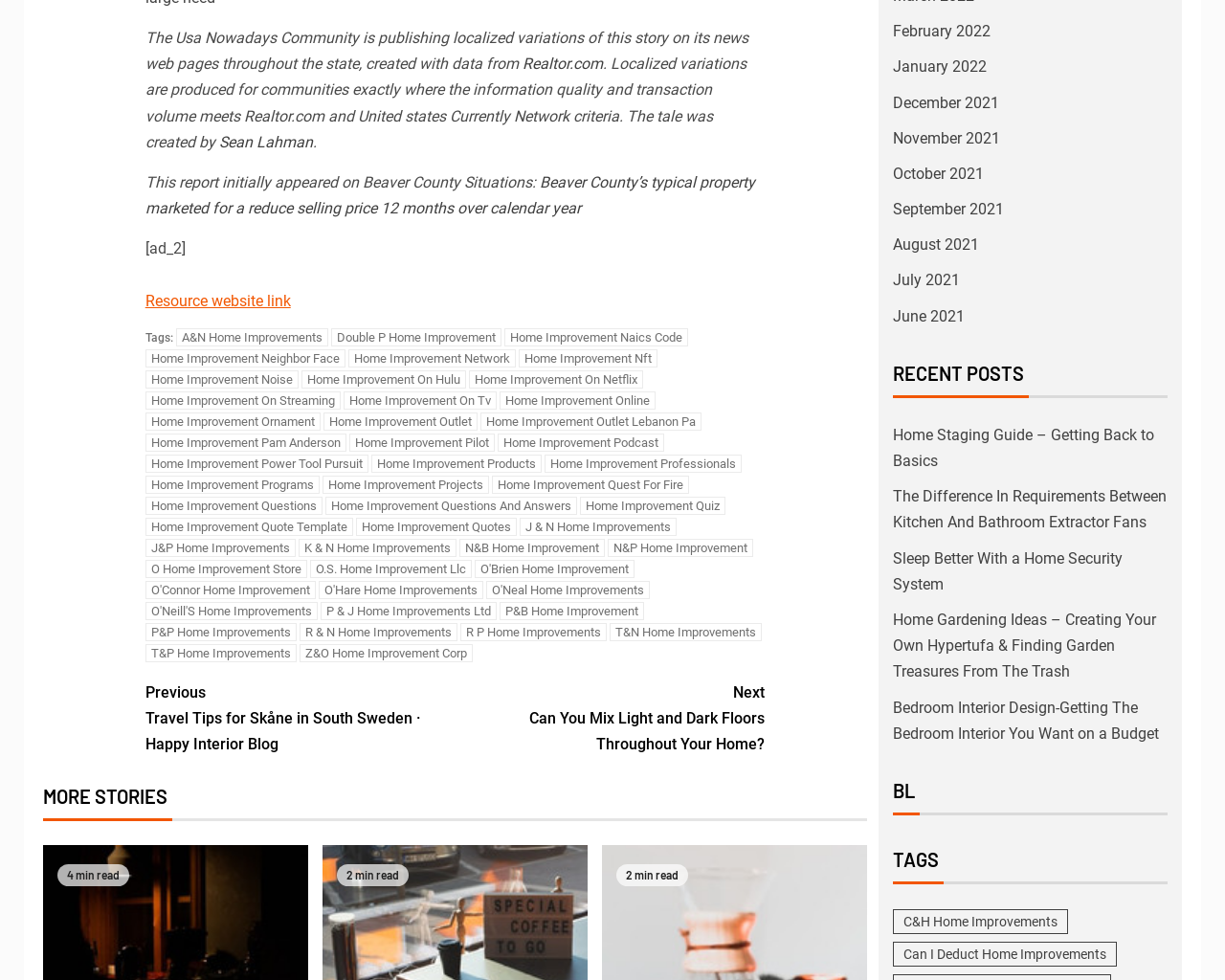Please identify the bounding box coordinates of the area I need to click to accomplish the following instruction: "View the 'February 2022' archive".

[0.729, 0.023, 0.808, 0.041]